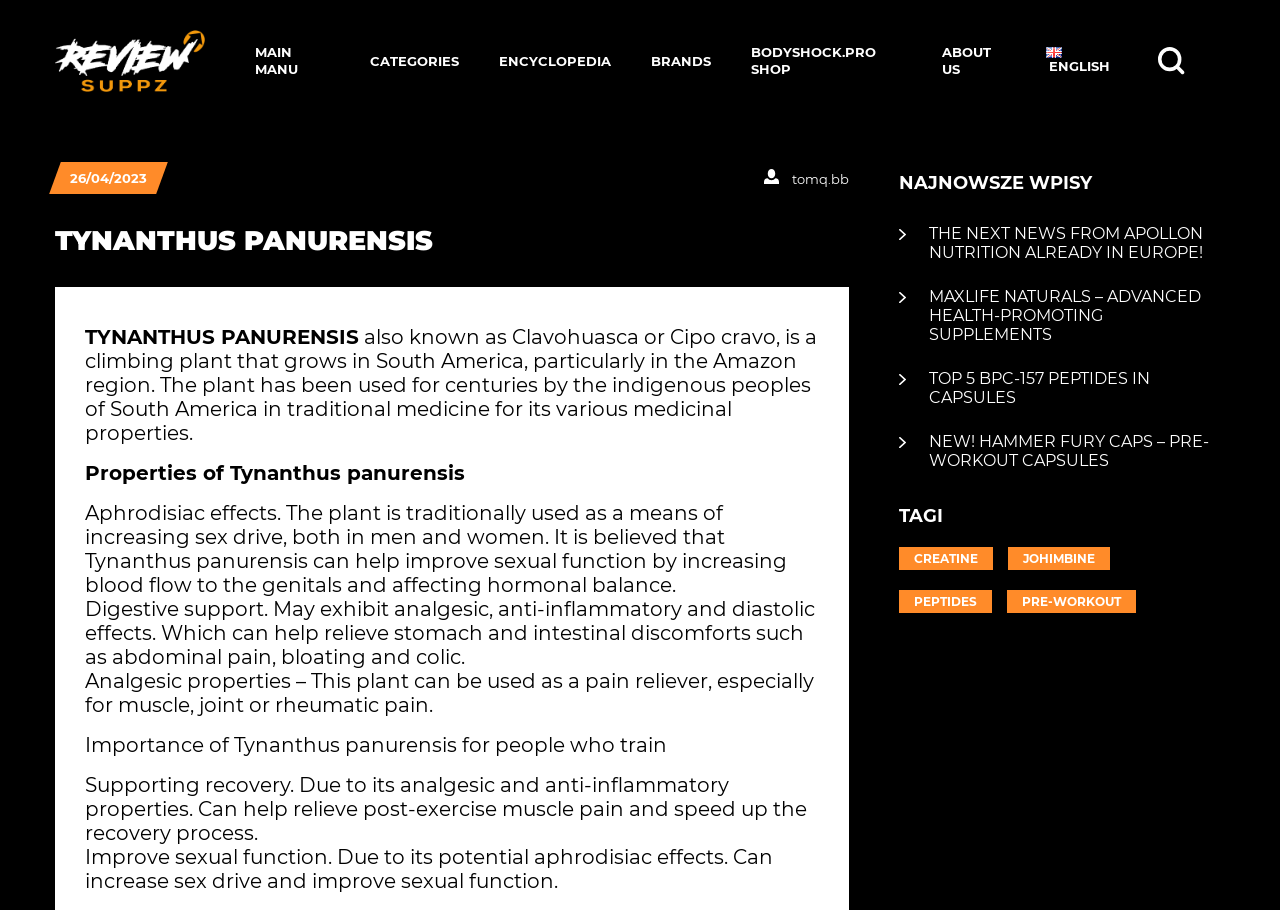Identify the bounding box coordinates for the region of the element that should be clicked to carry out the instruction: "Subscribe to the newsletter". The bounding box coordinates should be four float numbers between 0 and 1, i.e., [left, top, right, bottom].

None